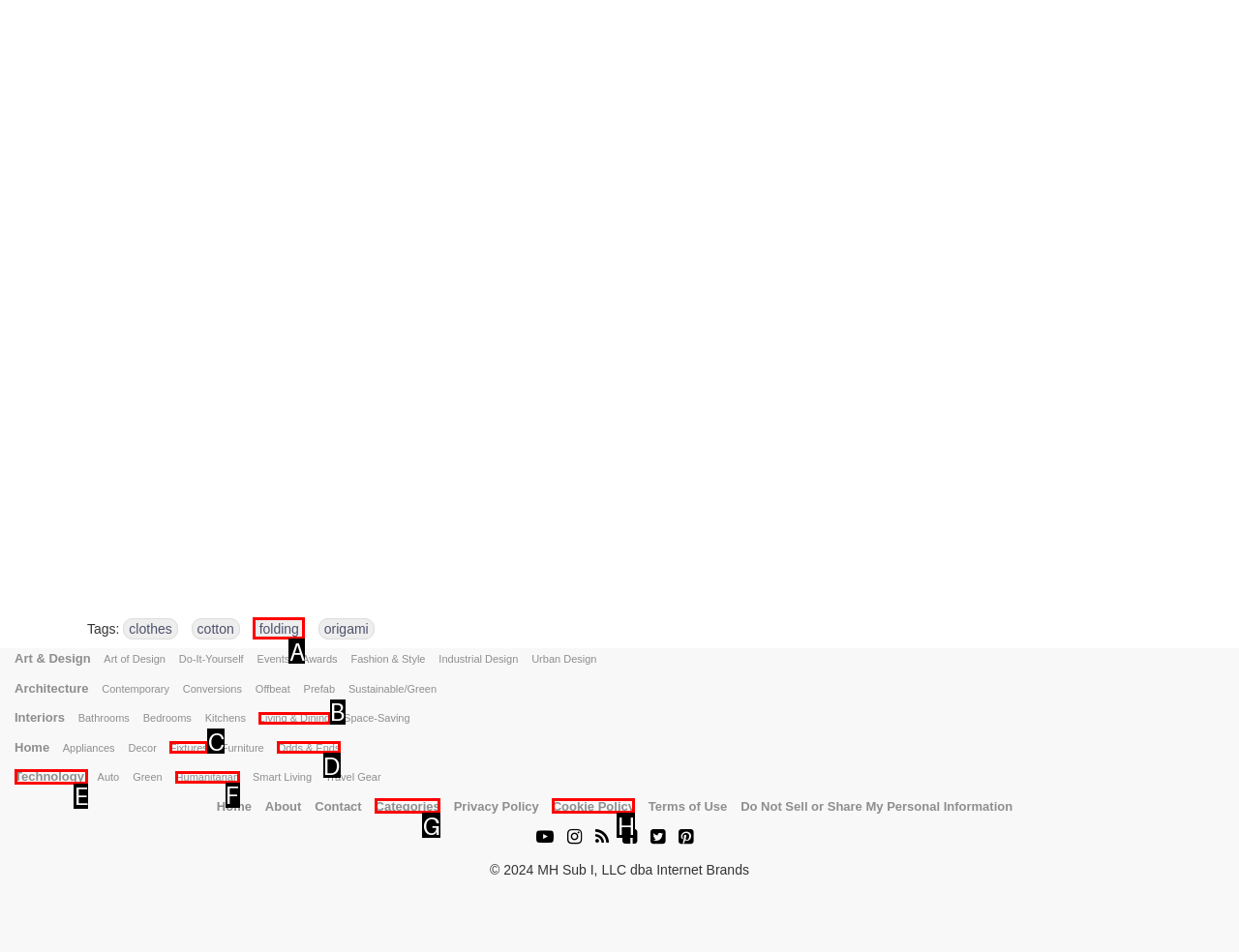Given the description: Living & Dining, determine the corresponding lettered UI element.
Answer with the letter of the selected option.

B